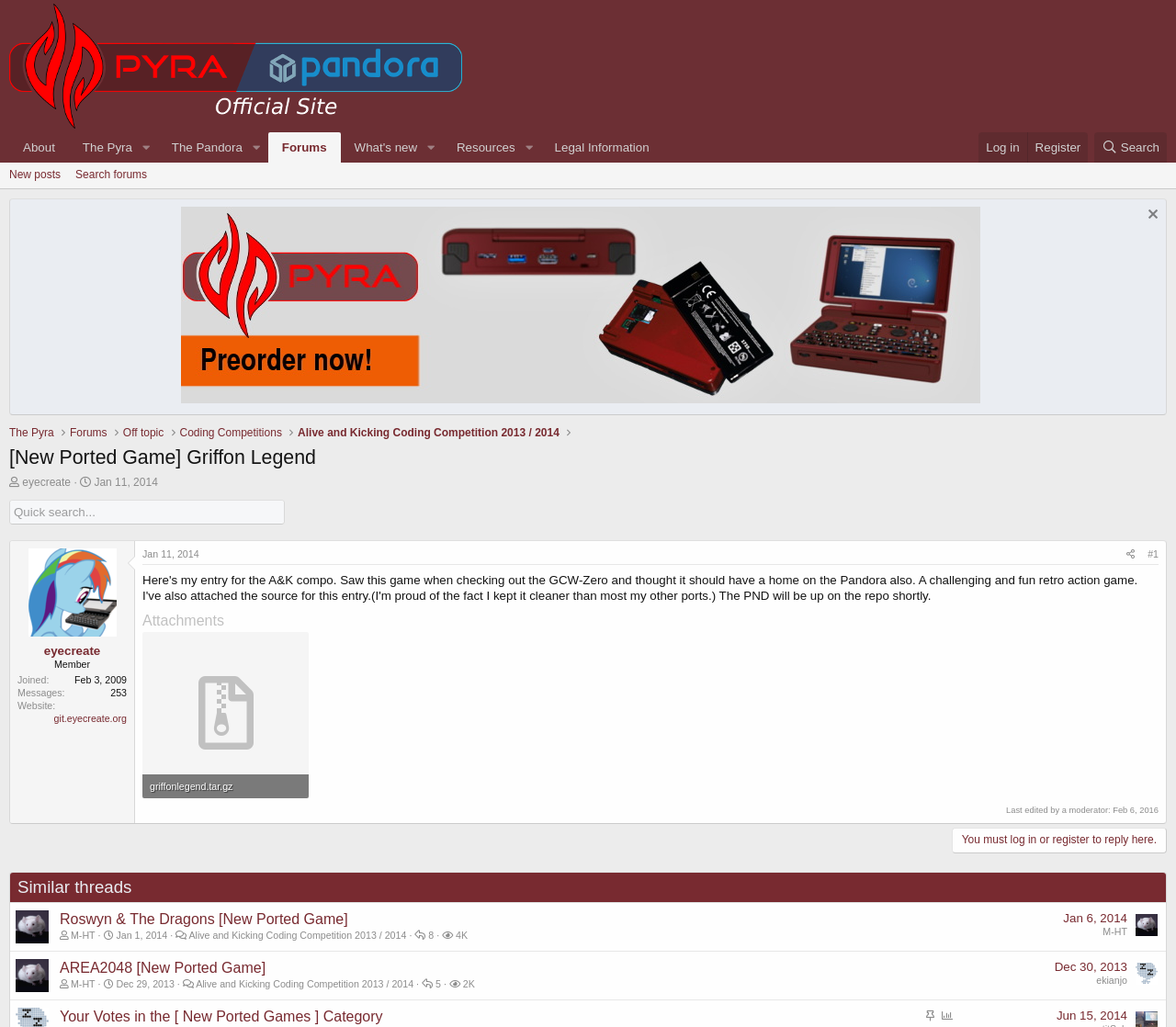Given the description of a UI element: "parent_node: The Pyra aria-label="Toggle expanded"", identify the bounding box coordinates of the matching element in the webpage screenshot.

[0.114, 0.129, 0.134, 0.159]